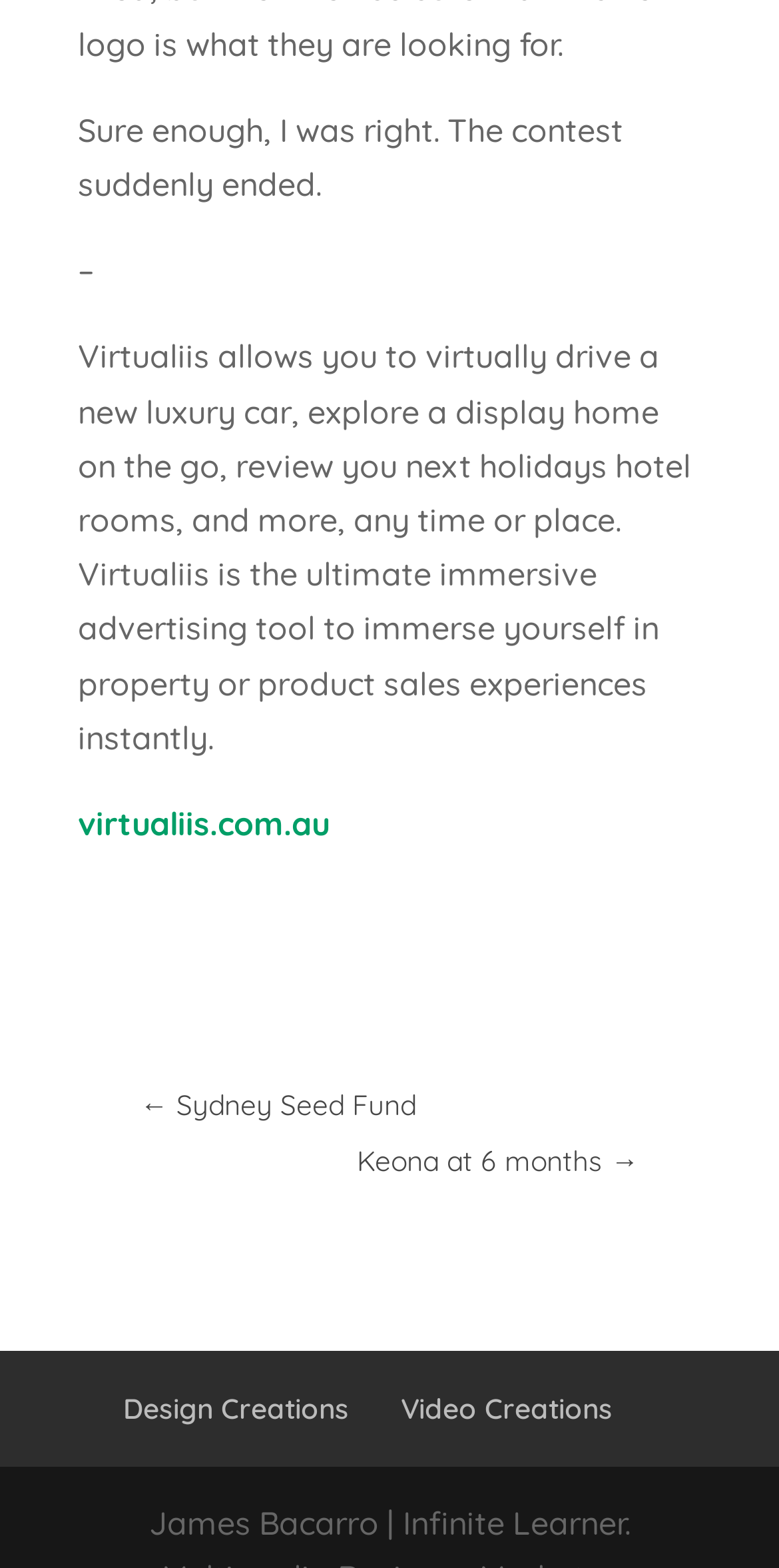Identify the bounding box coordinates for the UI element described as: "← Sydney Seed Fund".

[0.18, 0.689, 0.534, 0.723]